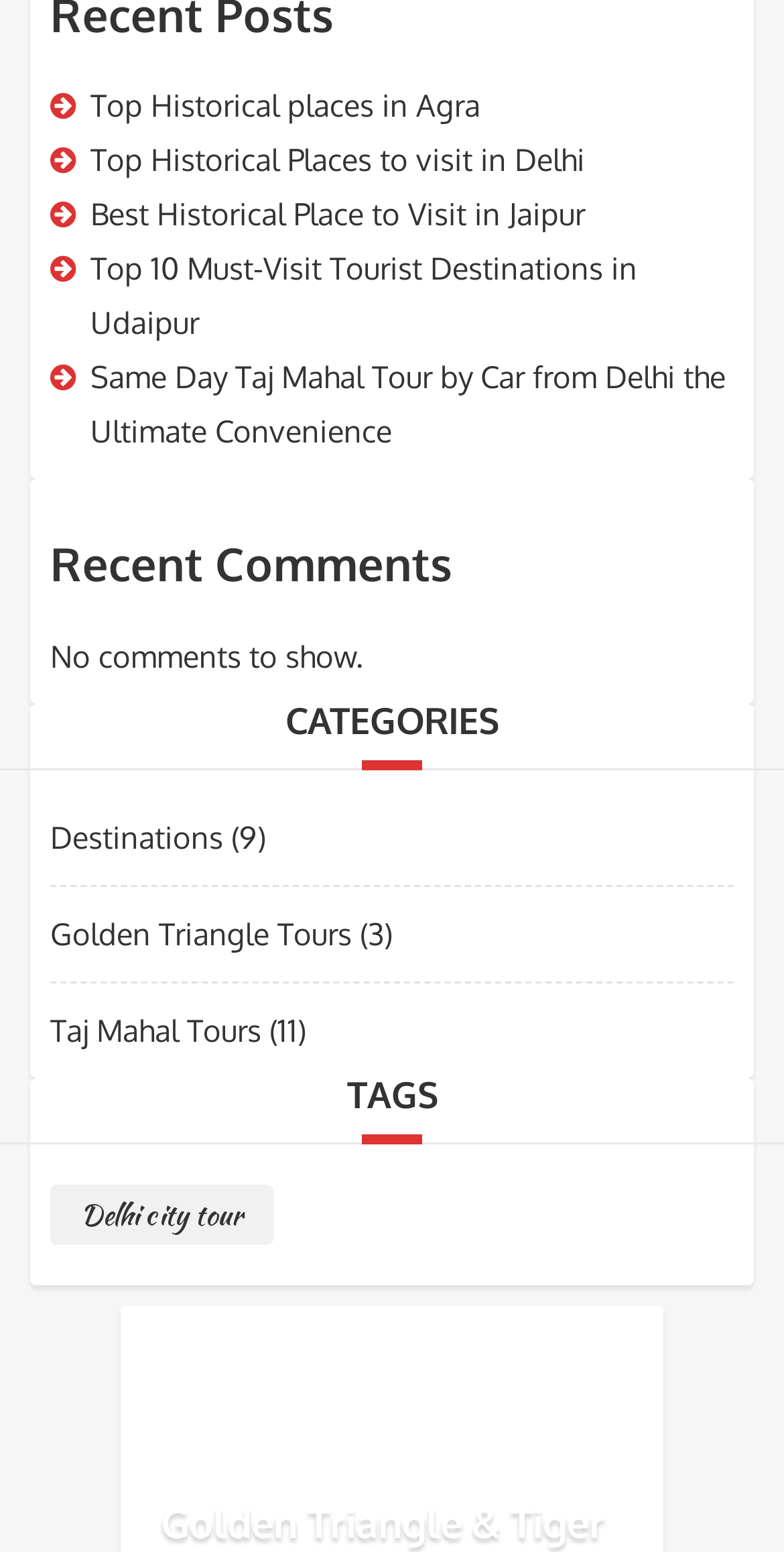Answer the following query with a single word or phrase:
How many comments are shown on the webpage?

No comments